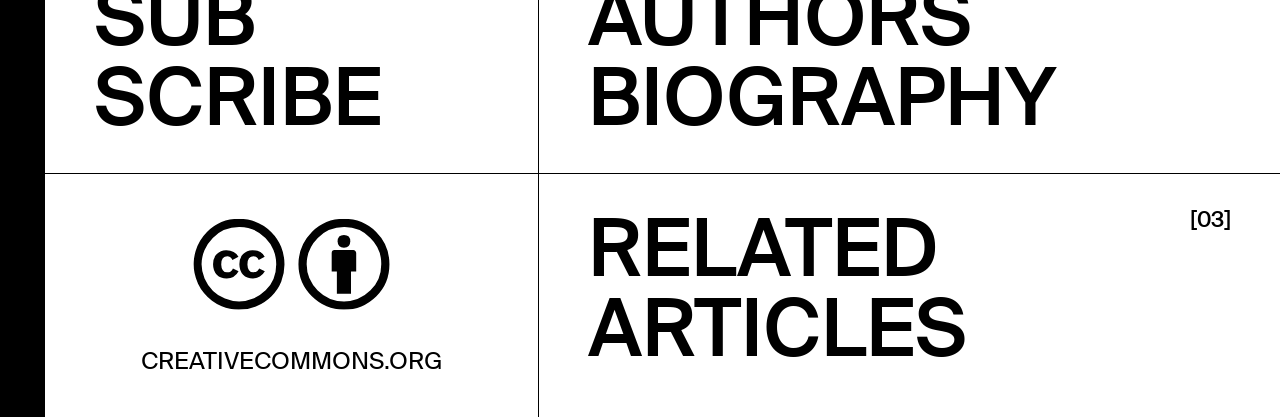Reply to the question with a single word or phrase:
What is the purpose of the 'cc-icon' group?

Attribution